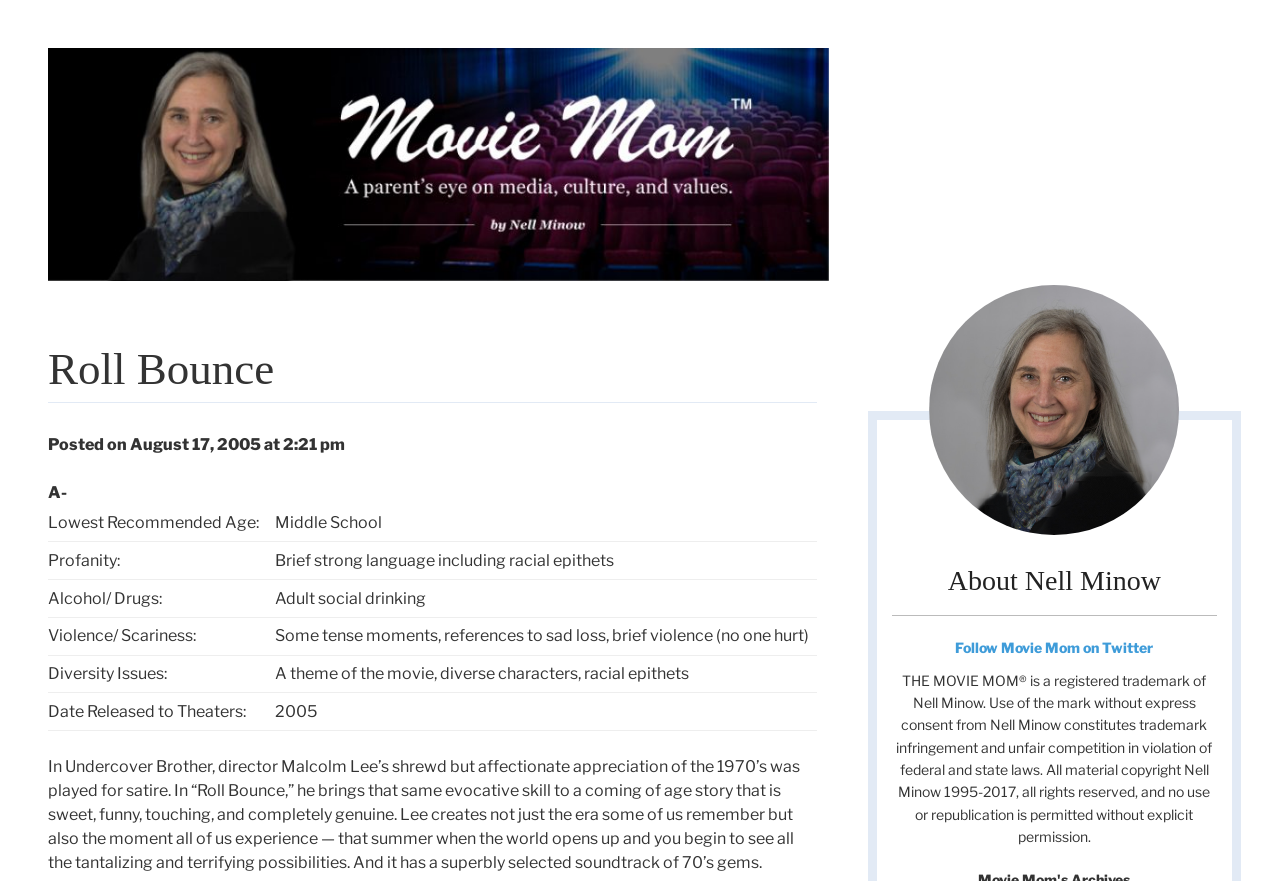Identify the bounding box coordinates for the UI element described as: "Follow Movie Mom on Twitter".

[0.697, 0.723, 0.951, 0.749]